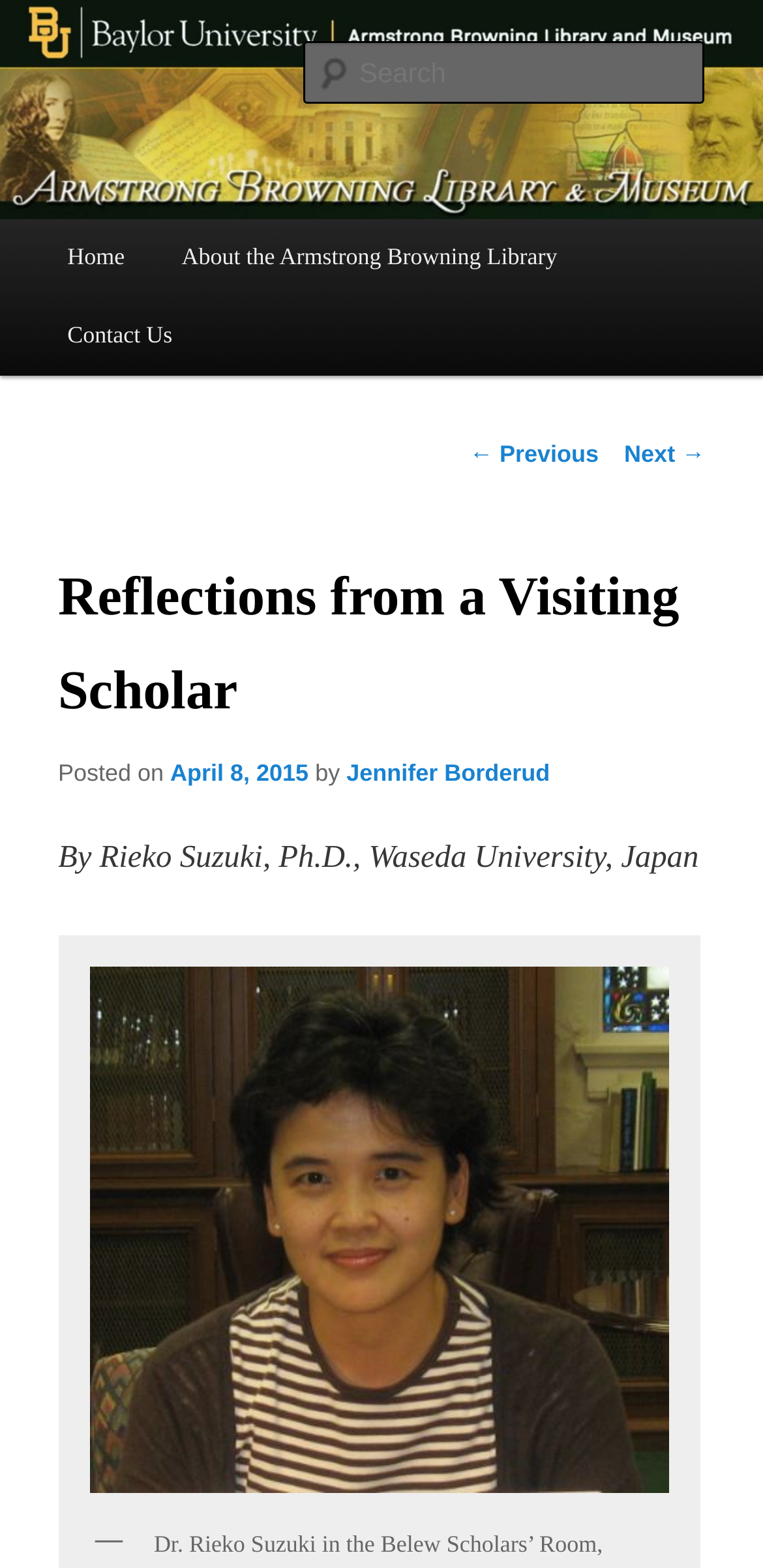Who is the author of the post?
Look at the image and respond with a single word or a short phrase.

Rieko Suzuki, Ph.D.